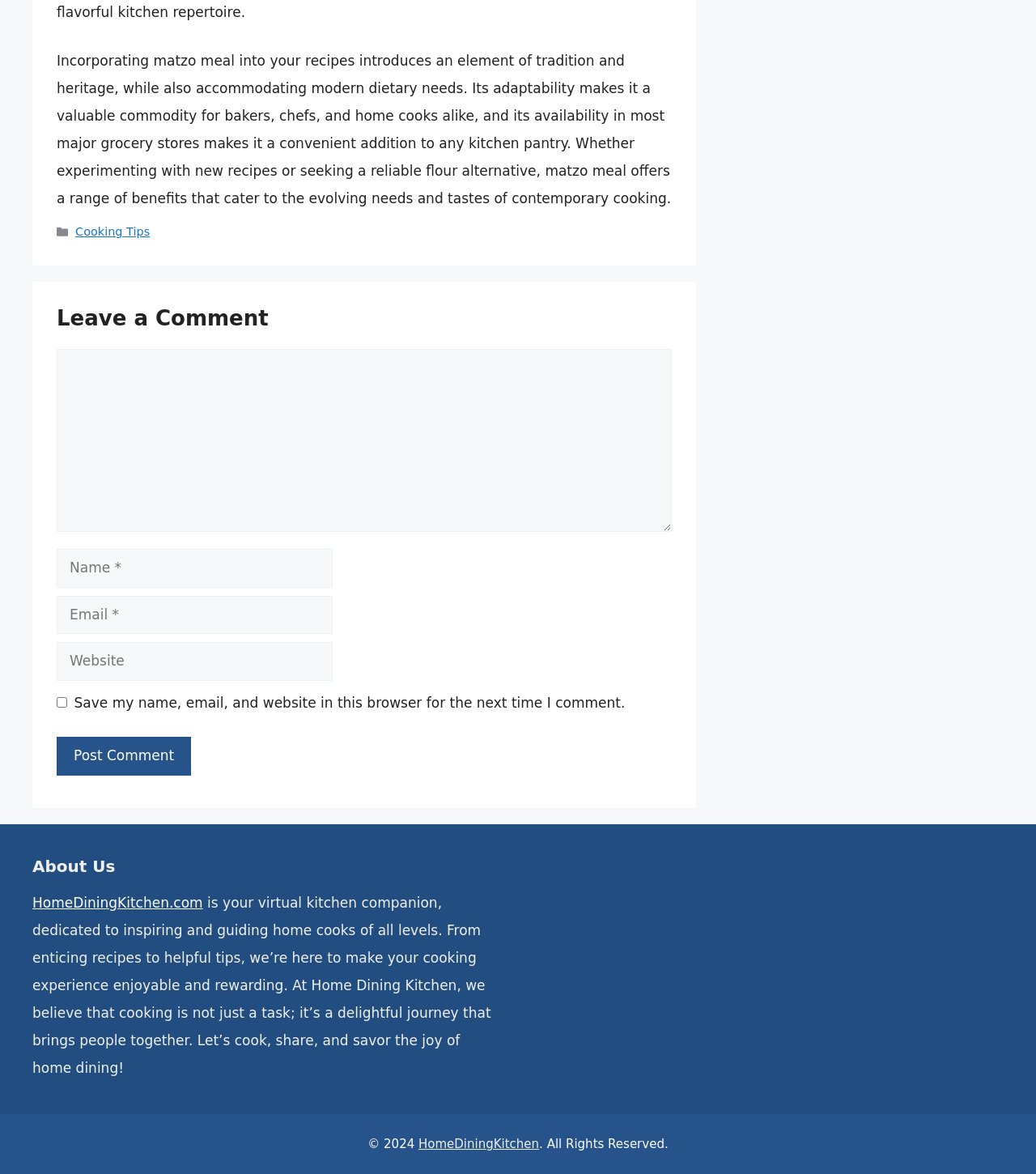Could you highlight the region that needs to be clicked to execute the instruction: "Click the Post Comment button"?

[0.055, 0.628, 0.185, 0.66]